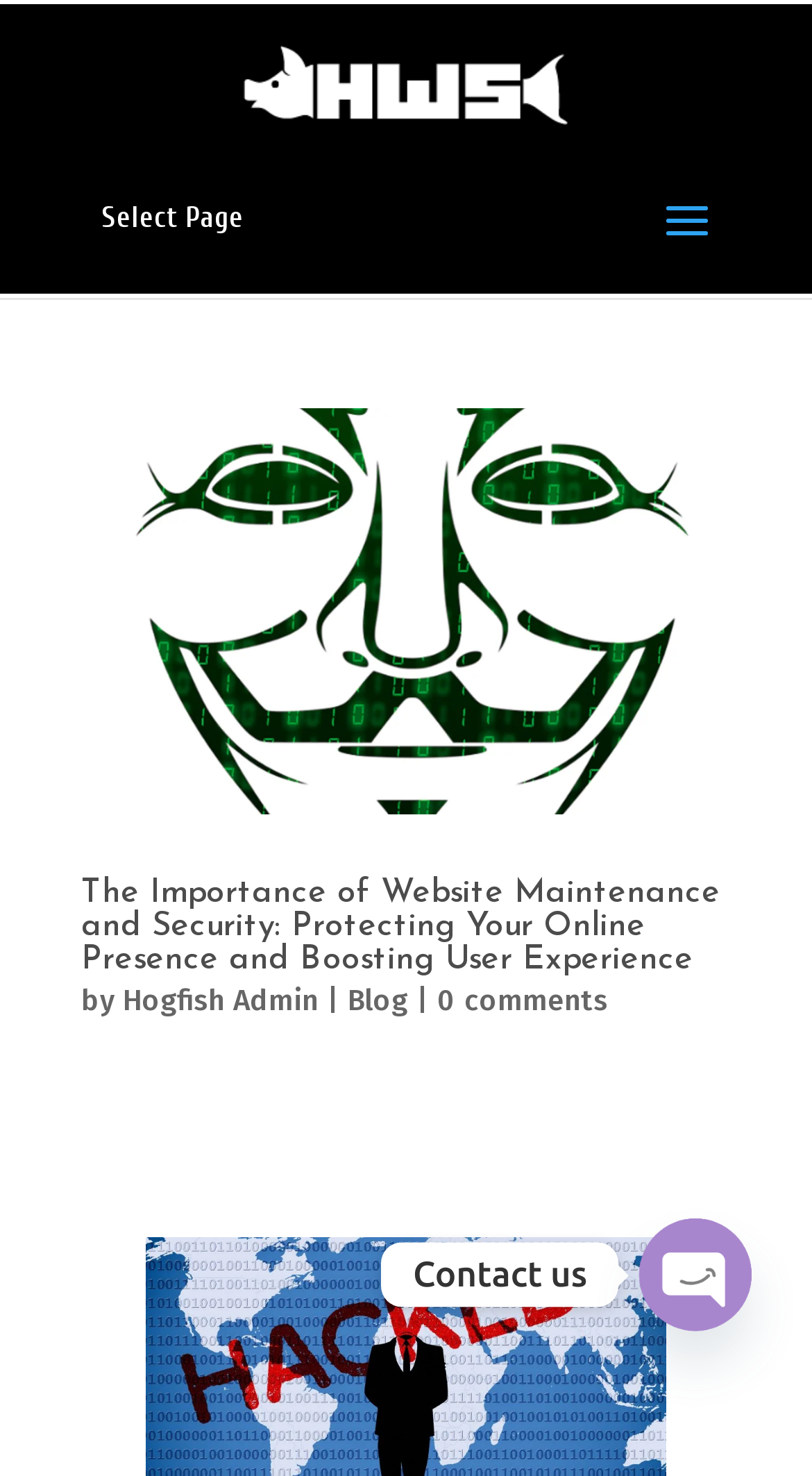Who is the author of the first article?
Please provide a comprehensive answer to the question based on the webpage screenshot.

I examined the webpage and found the author information of the first article, which is 'by Hogfish Admin'. Therefore, the author of the first article is Hogfish Admin.